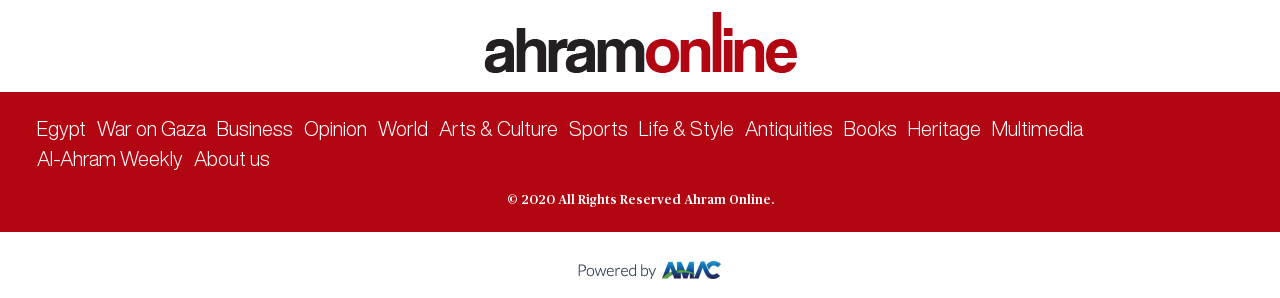Is there an image in the footer section?
Using the information presented in the image, please offer a detailed response to the question.

I examined the footer section and found an image element with a bounding box coordinate, which suggests there is an image present in the footer section.